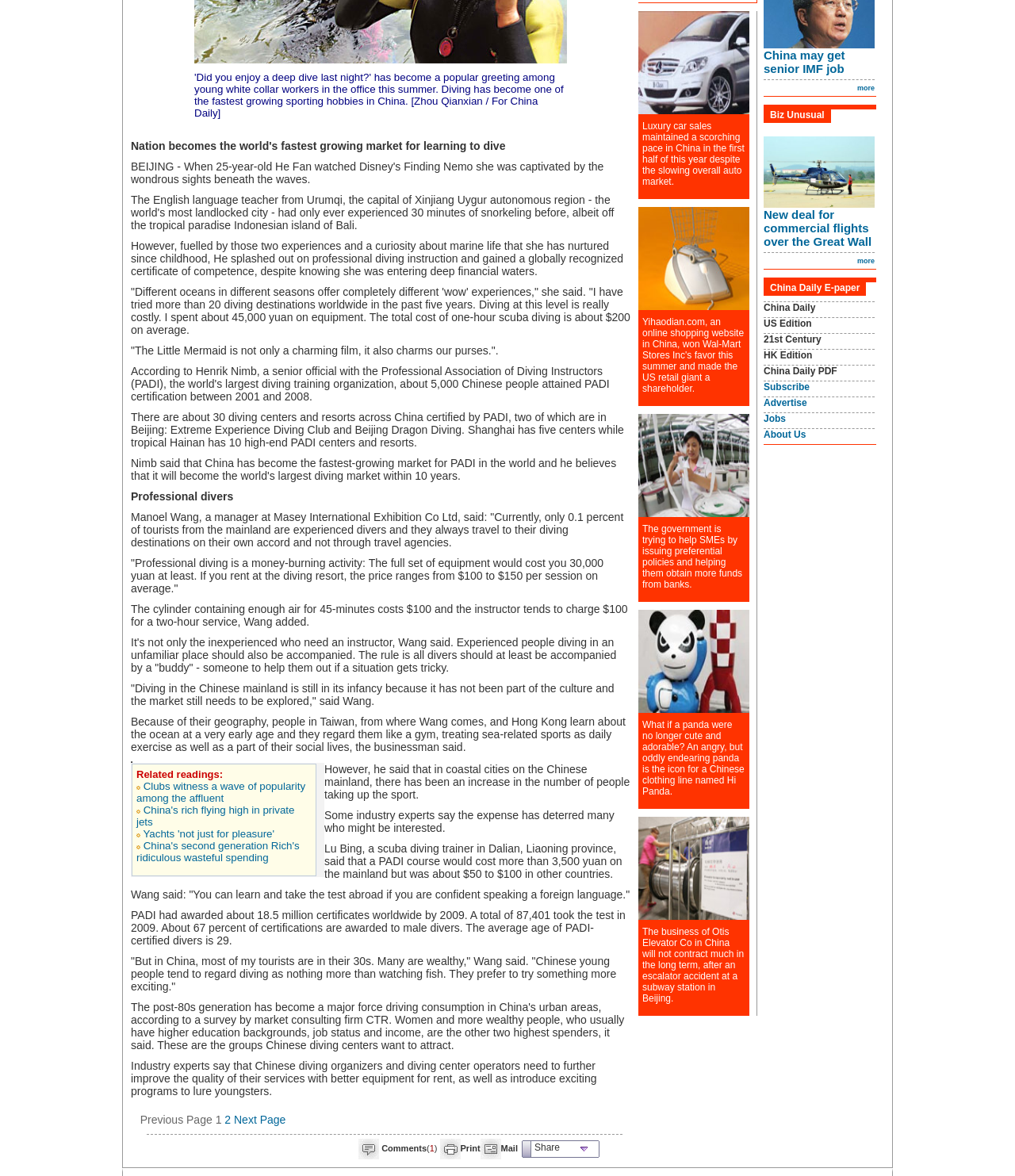Extract the bounding box coordinates for the UI element described by the text: "Share". The coordinates should be in the form of [left, top, right, bottom] with values between 0 and 1.

[0.514, 0.97, 0.592, 0.984]